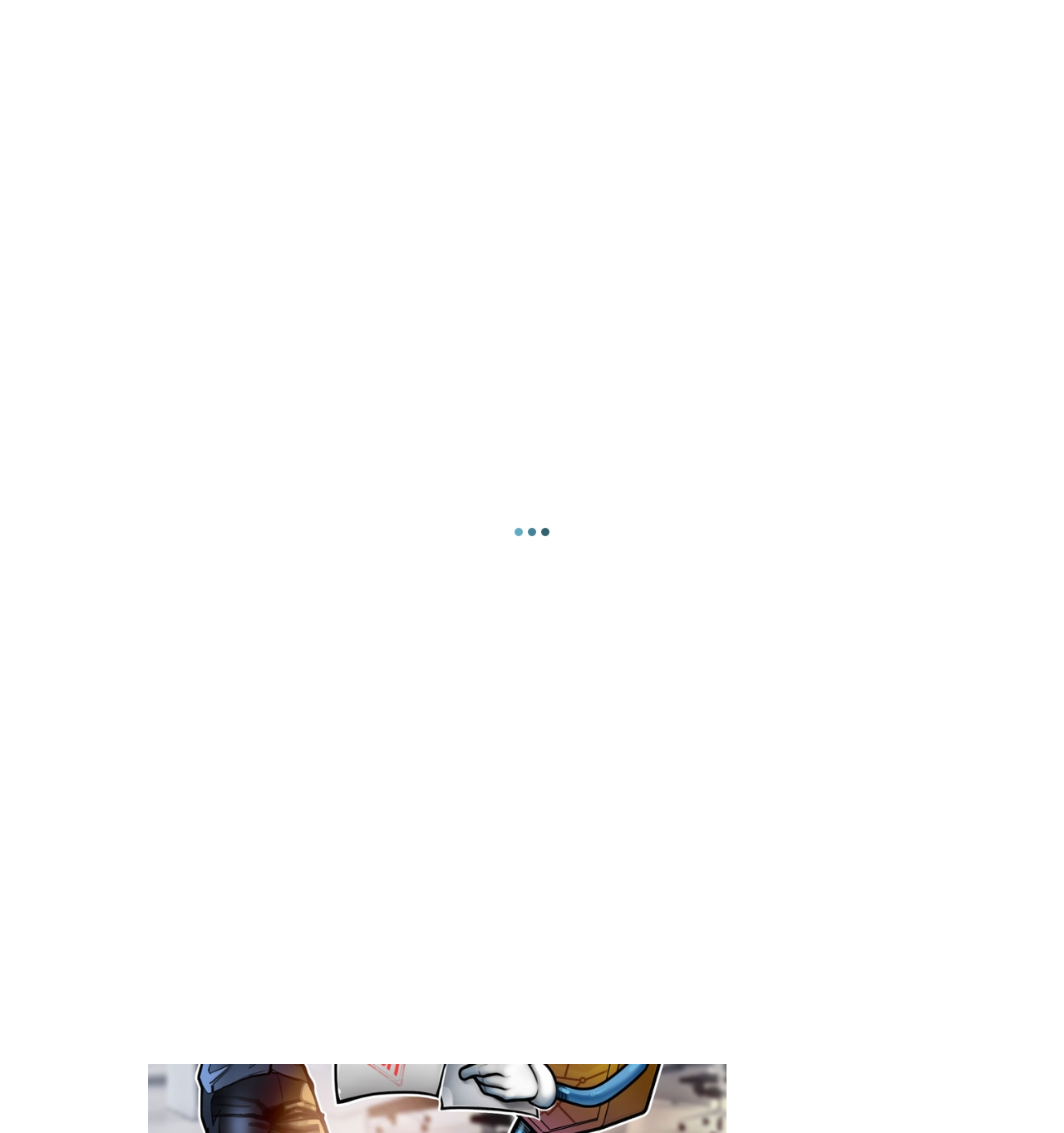How many links are in the top navigation menu?
Please answer the question with as much detail and depth as you can.

I counted the number of link elements in the top navigation menu, starting from 'NEWS' and ending at 'BUY/SELL', and found a total of 9 links.